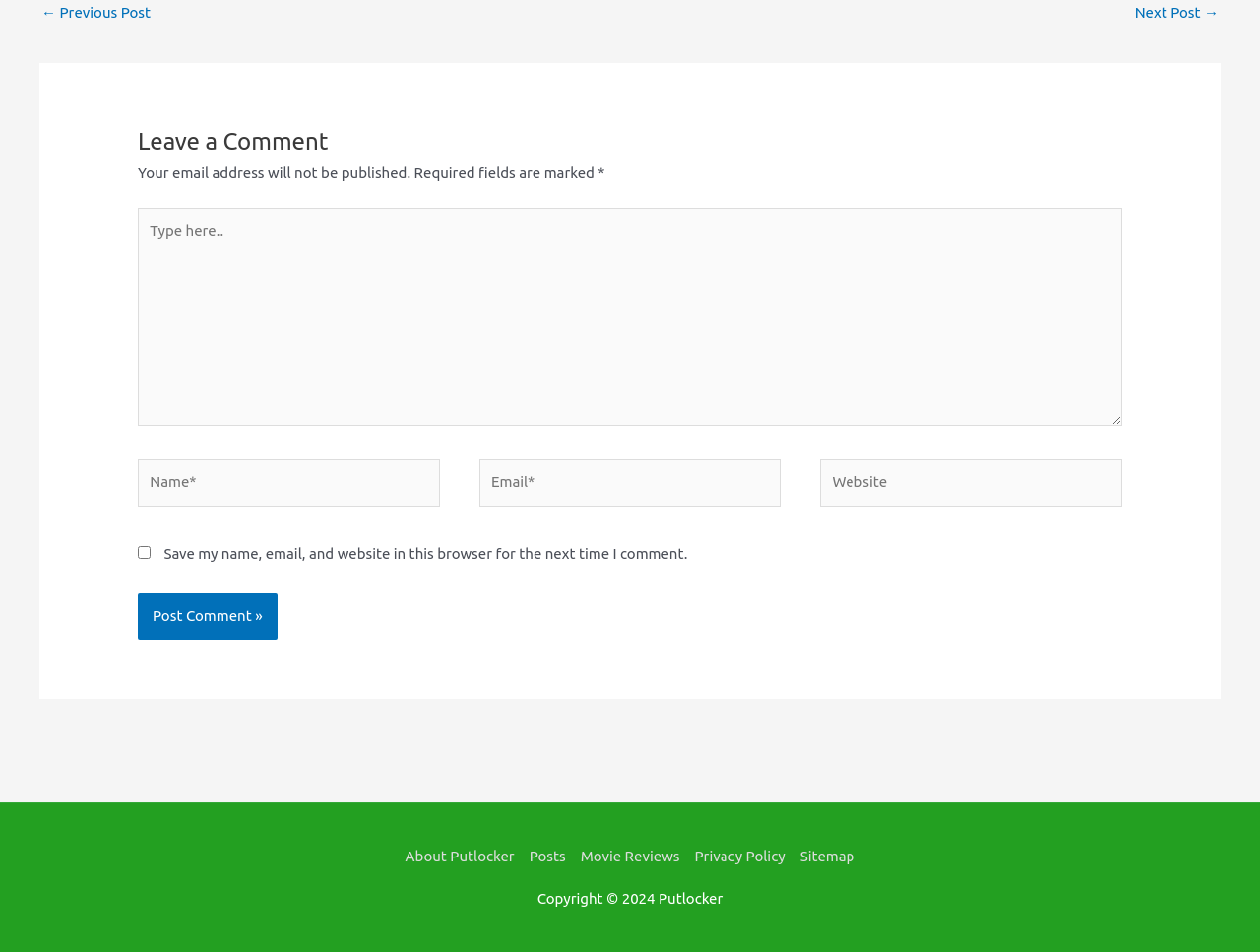Provide the bounding box coordinates for the area that should be clicked to complete the instruction: "Enter your name".

[0.109, 0.482, 0.349, 0.533]